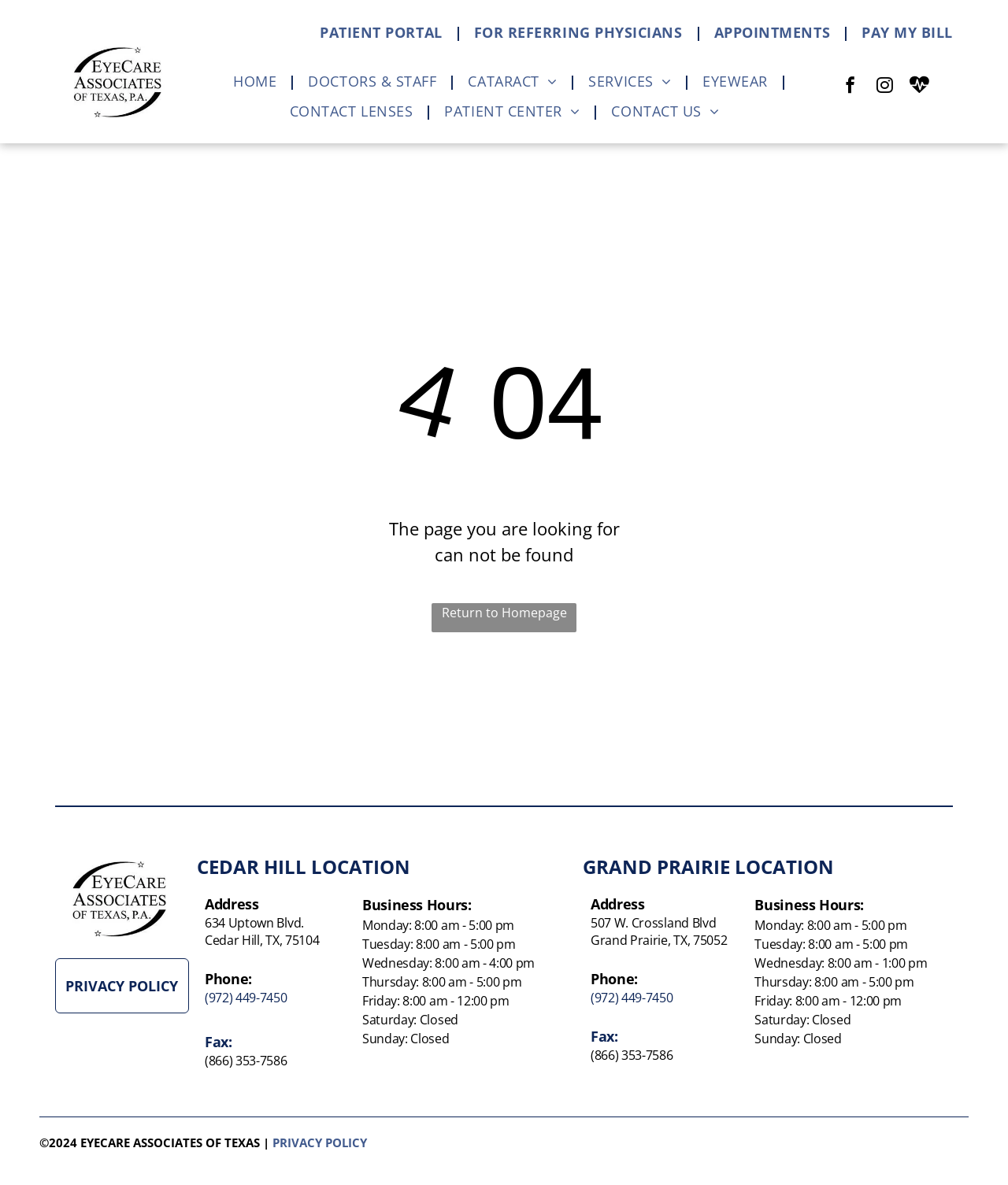What type of professionals are likely to refer patients to this office?
Refer to the image and provide a concise answer in one word or phrase.

Referring physicians